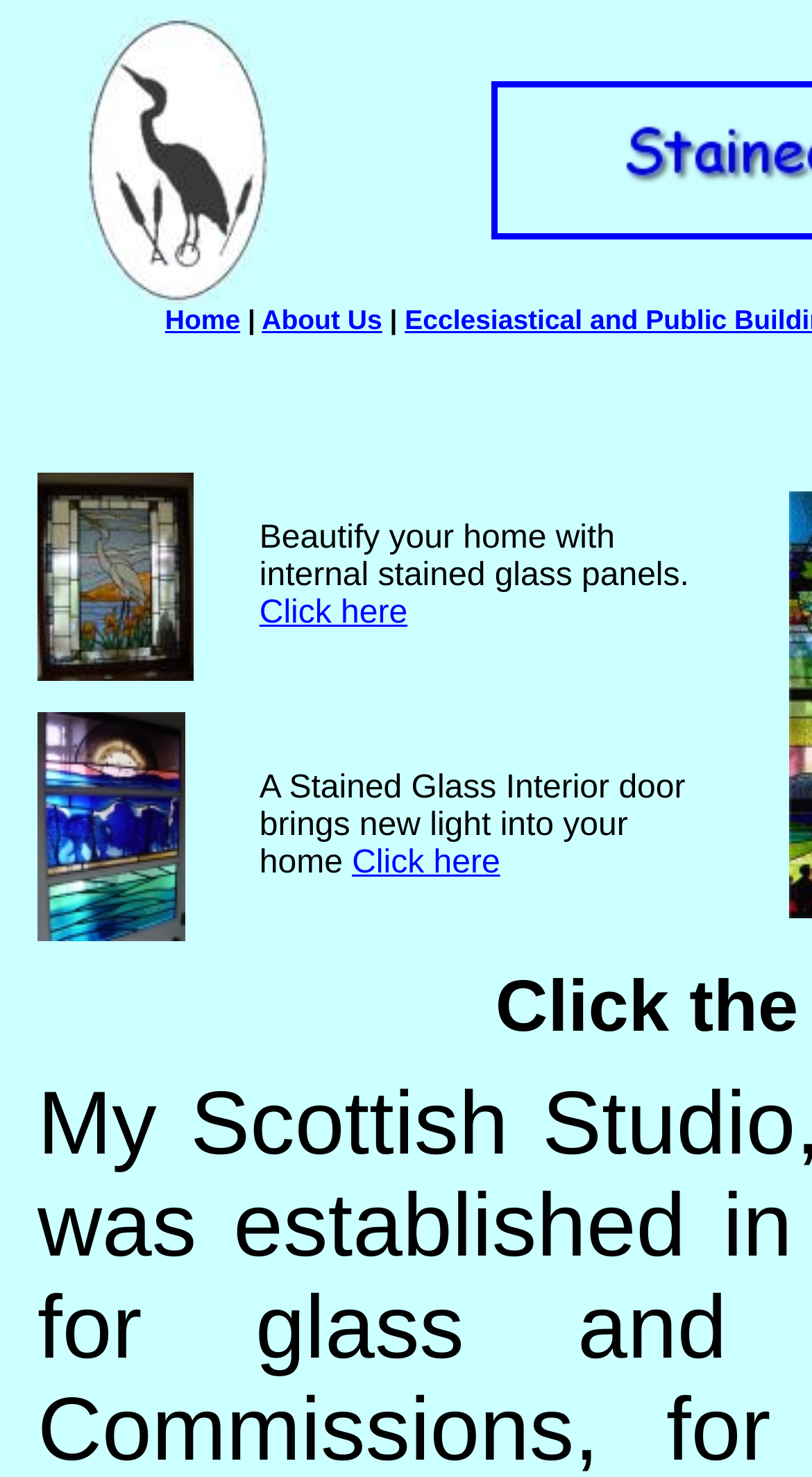Highlight the bounding box coordinates of the region I should click on to meet the following instruction: "Click on the Home link".

[0.203, 0.206, 0.296, 0.227]